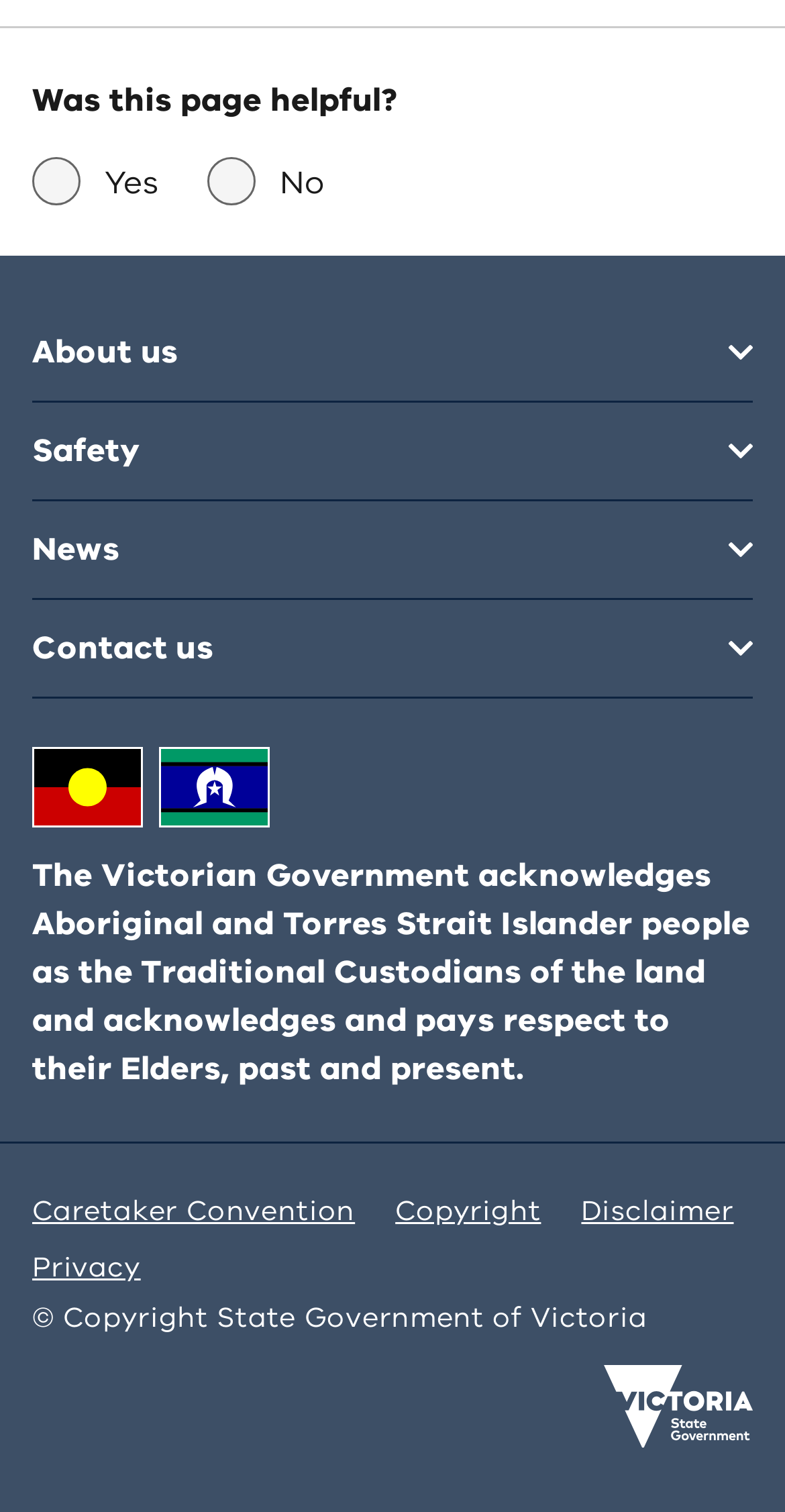What is the copyright information displayed on the webpage?
Provide a detailed and extensive answer to the question.

The copyright information displayed on the webpage is '© Copyright State Government of Victoria', indicating that the content on the webpage is owned by the State Government of Victoria.